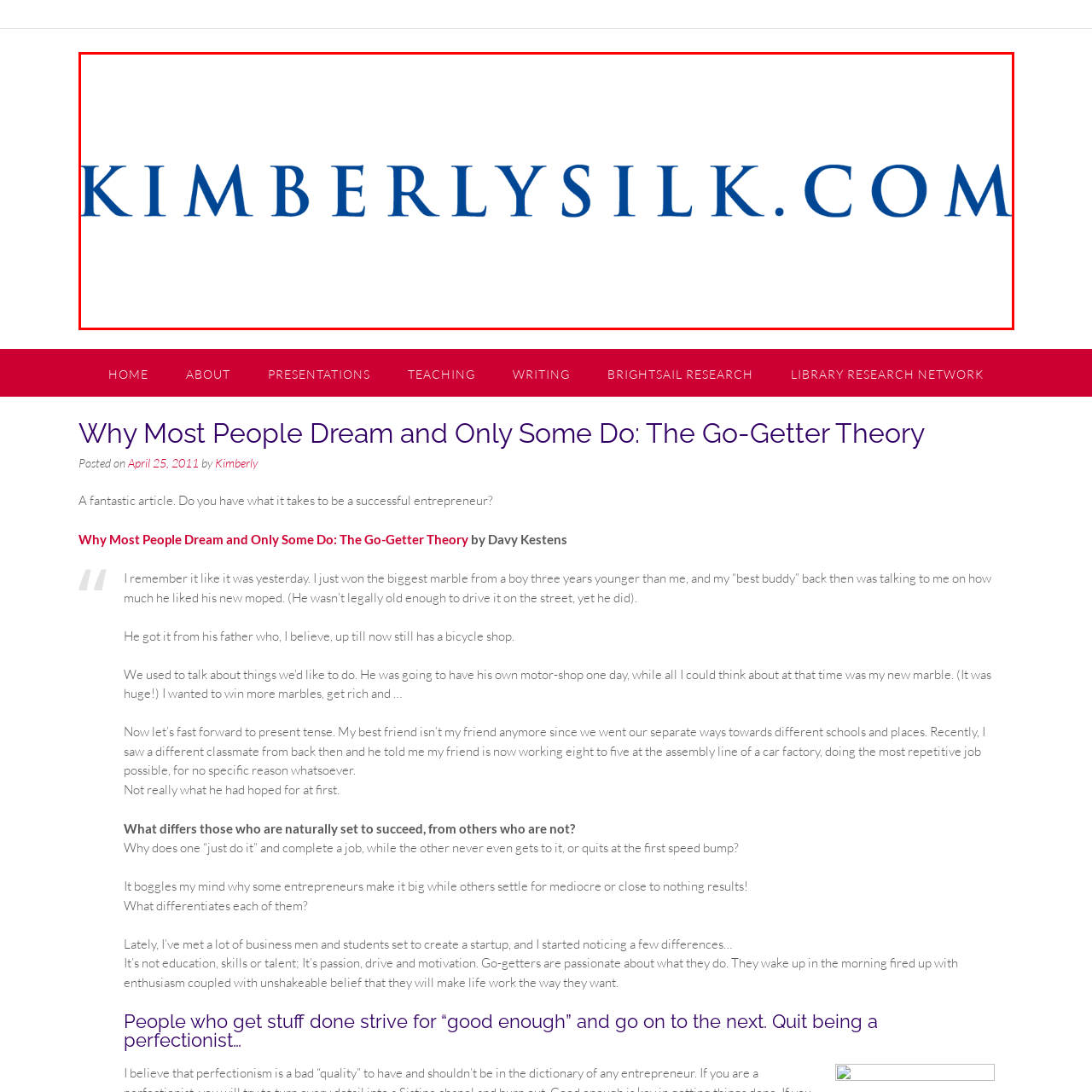What is the likely focus of the website?
Look at the image contained within the red bounding box and provide a detailed answer based on the visual details you can infer from it.

The surrounding content discussing the Go-Getter Theory implies that the website is focused on topics related to entrepreneurship, motivation, and personal development, which are common themes associated with personal growth and self-improvement.